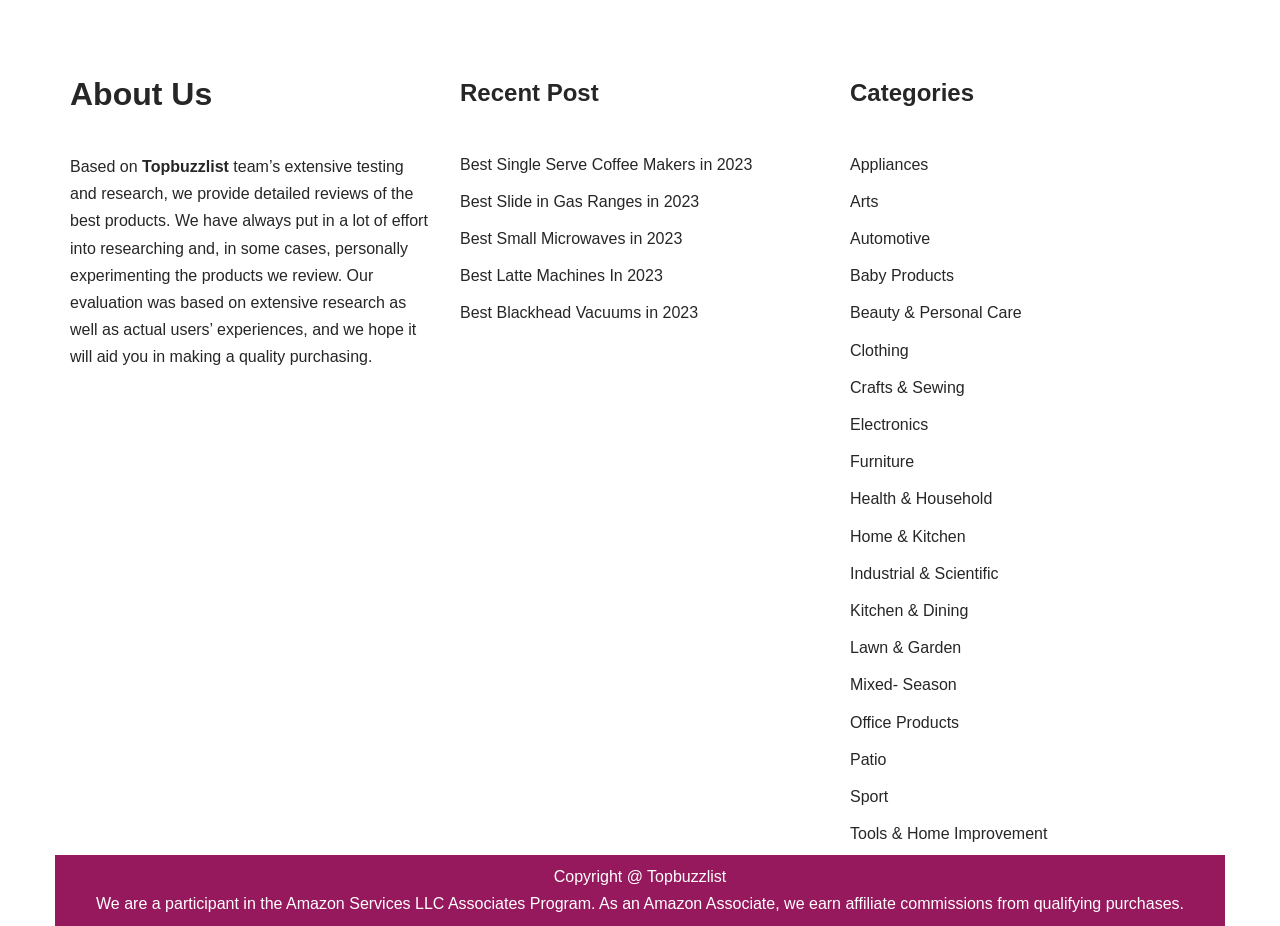Indicate the bounding box coordinates of the element that needs to be clicked to satisfy the following instruction: "Click on 'Best Single Serve Coffee Makers in 2023'". The coordinates should be four float numbers between 0 and 1, i.e., [left, top, right, bottom].

[0.359, 0.168, 0.588, 0.187]